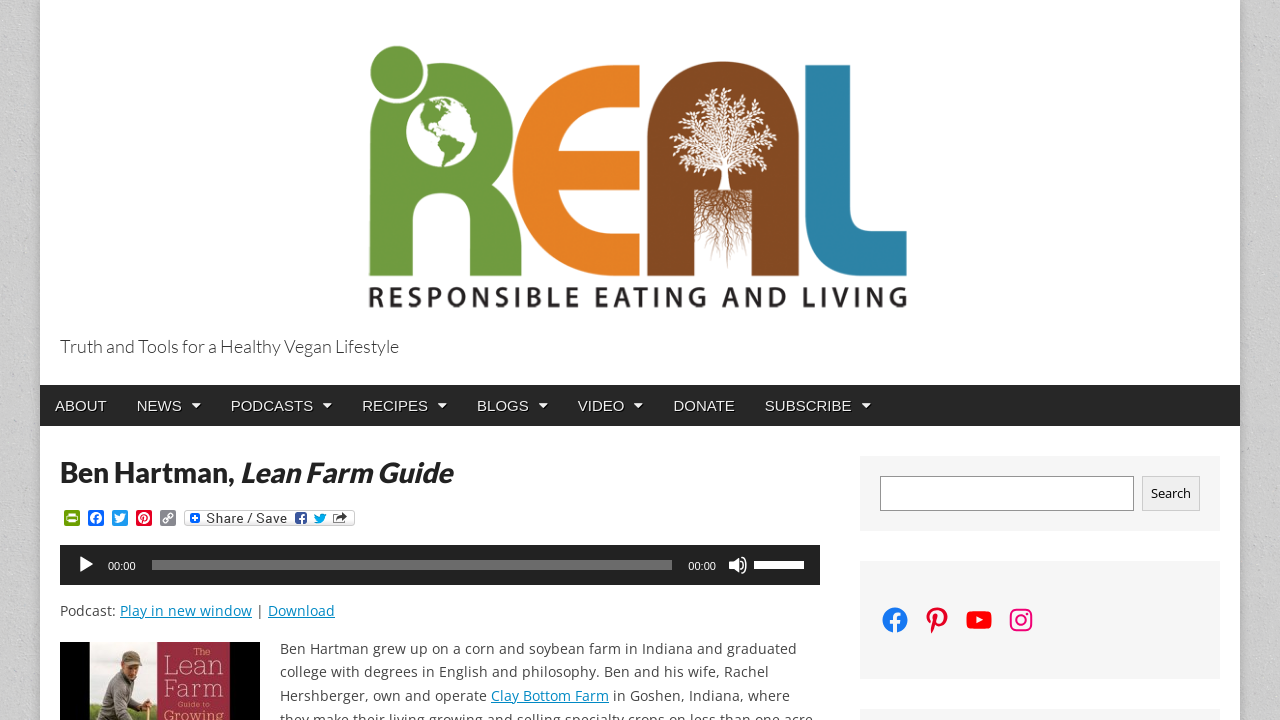Pinpoint the bounding box coordinates of the element to be clicked to execute the instruction: "Download a podcast".

[0.209, 0.835, 0.262, 0.861]